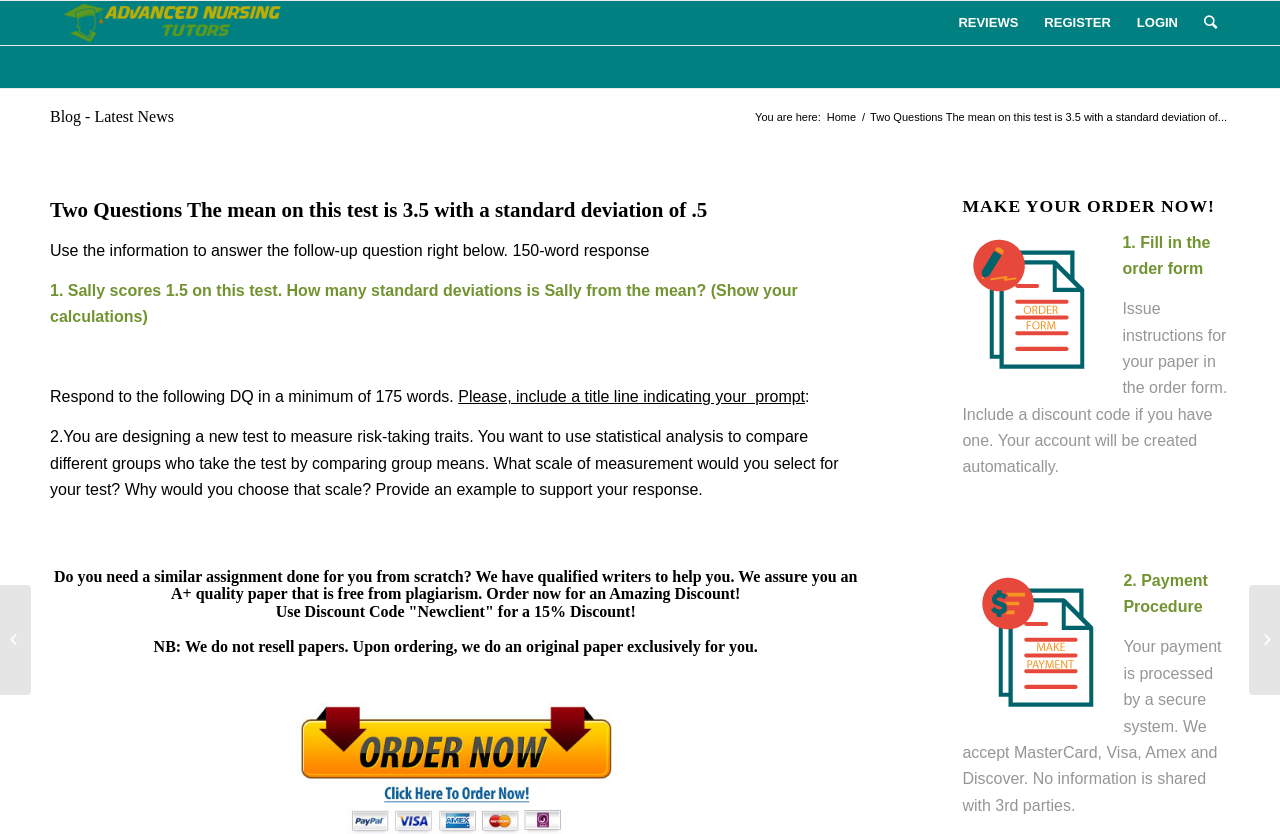Can you find the bounding box coordinates for the element to click on to achieve the instruction: "Click on 'REGISTER'"?

[0.806, 0.001, 0.878, 0.054]